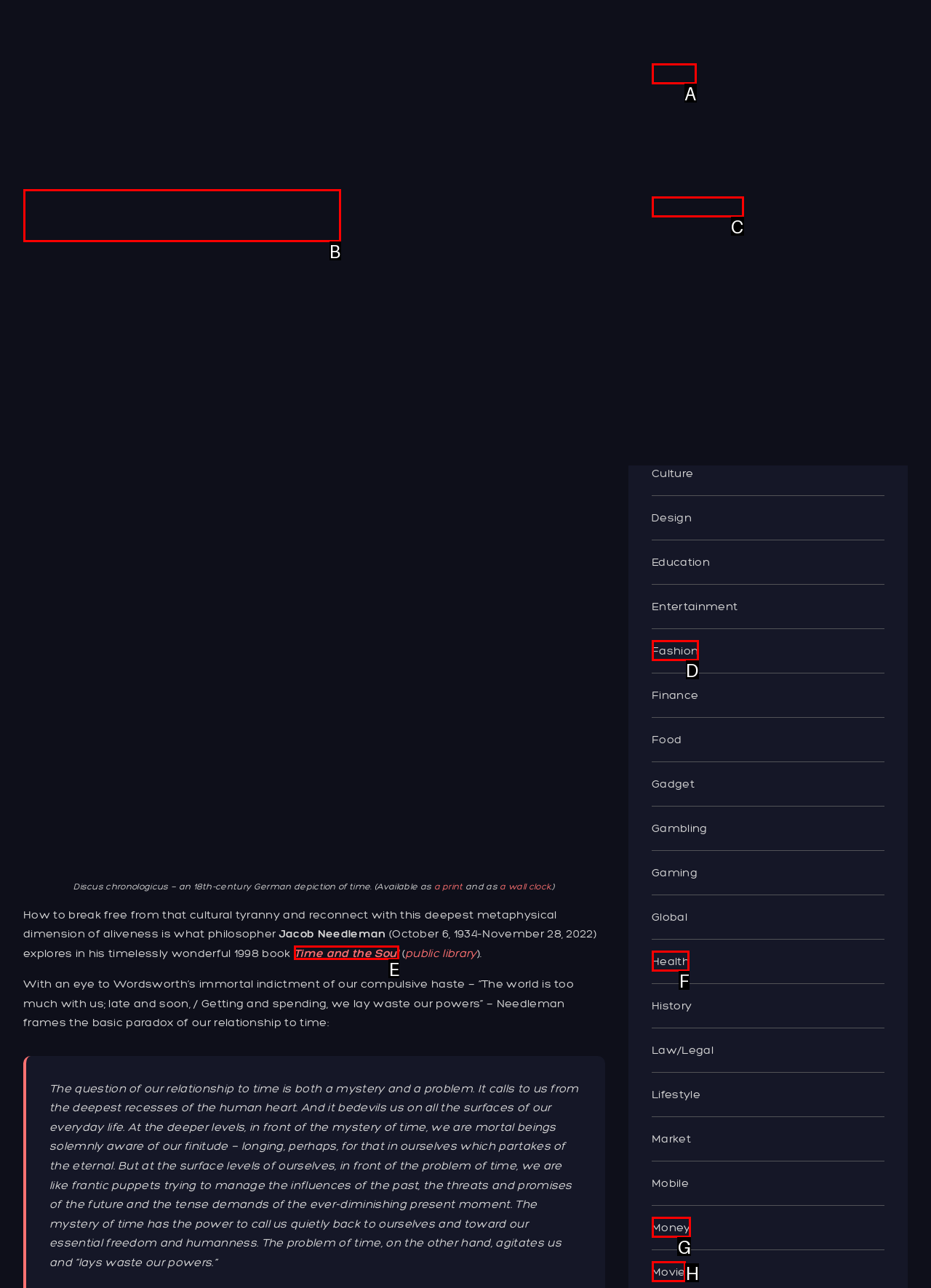Indicate which HTML element you need to click to complete the task: Read the quote by Thich Nhat Hanh. Provide the letter of the selected option directly.

B